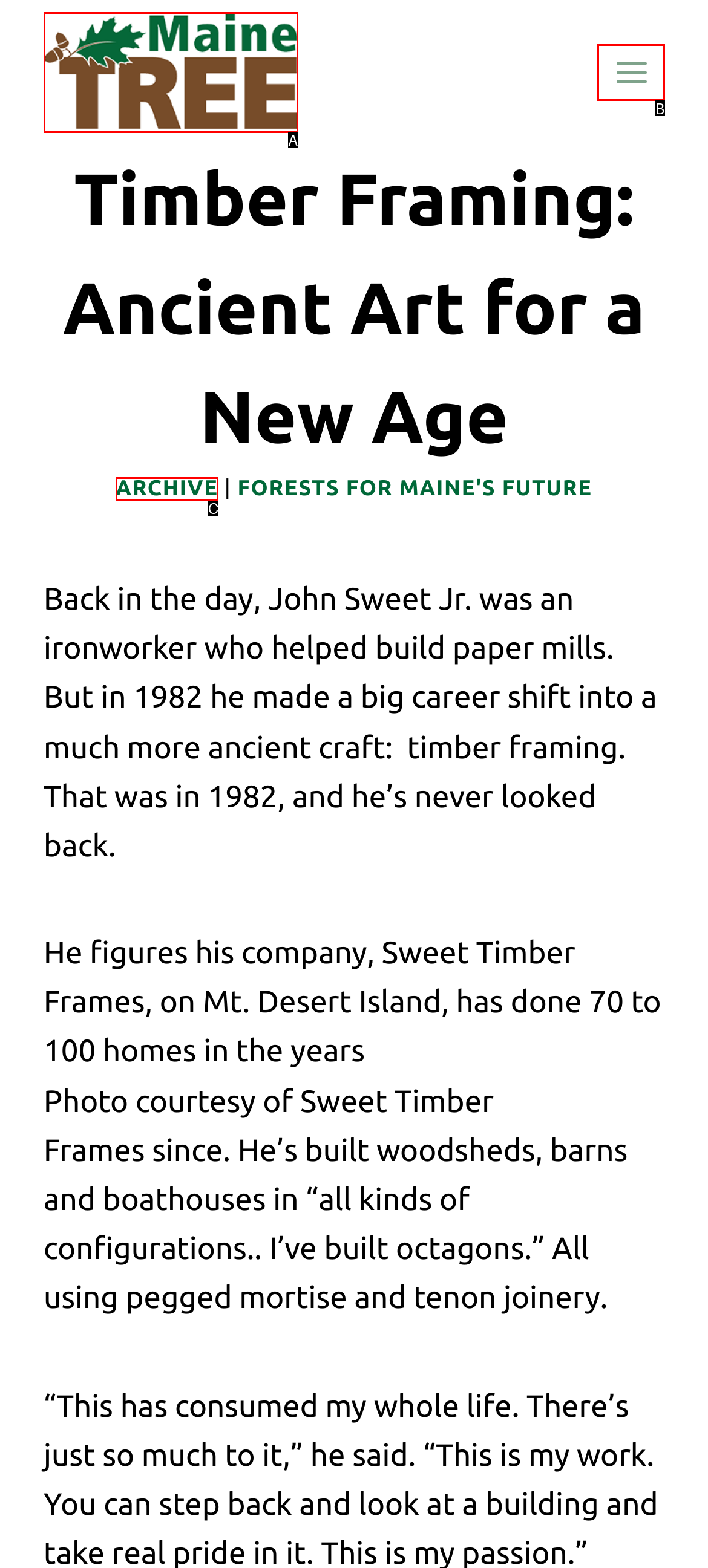Pick the HTML element that corresponds to the description: Archive
Answer with the letter of the correct option from the given choices directly.

C